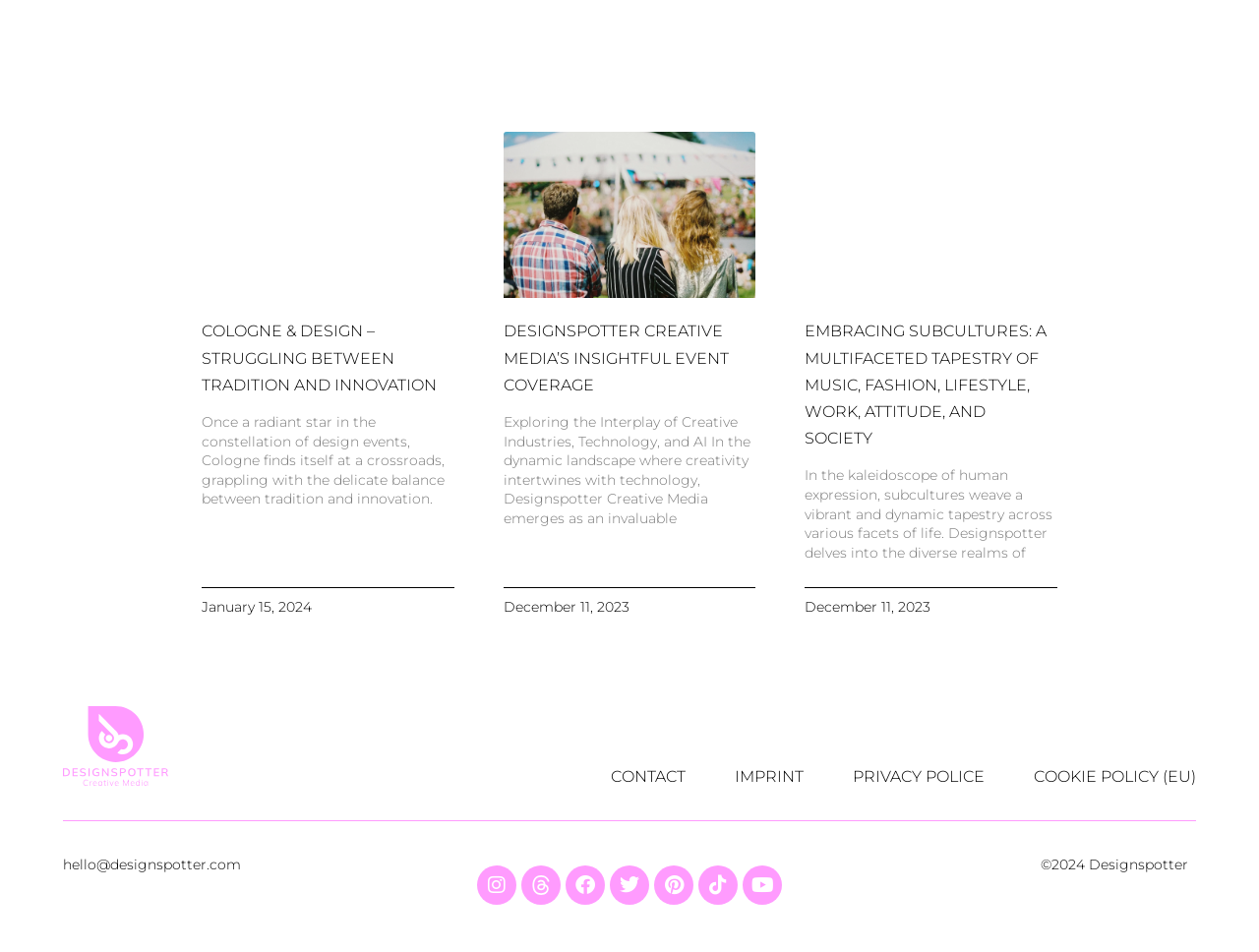Predict the bounding box for the UI component with the following description: "Privacy Police".

[0.677, 0.806, 0.782, 0.825]